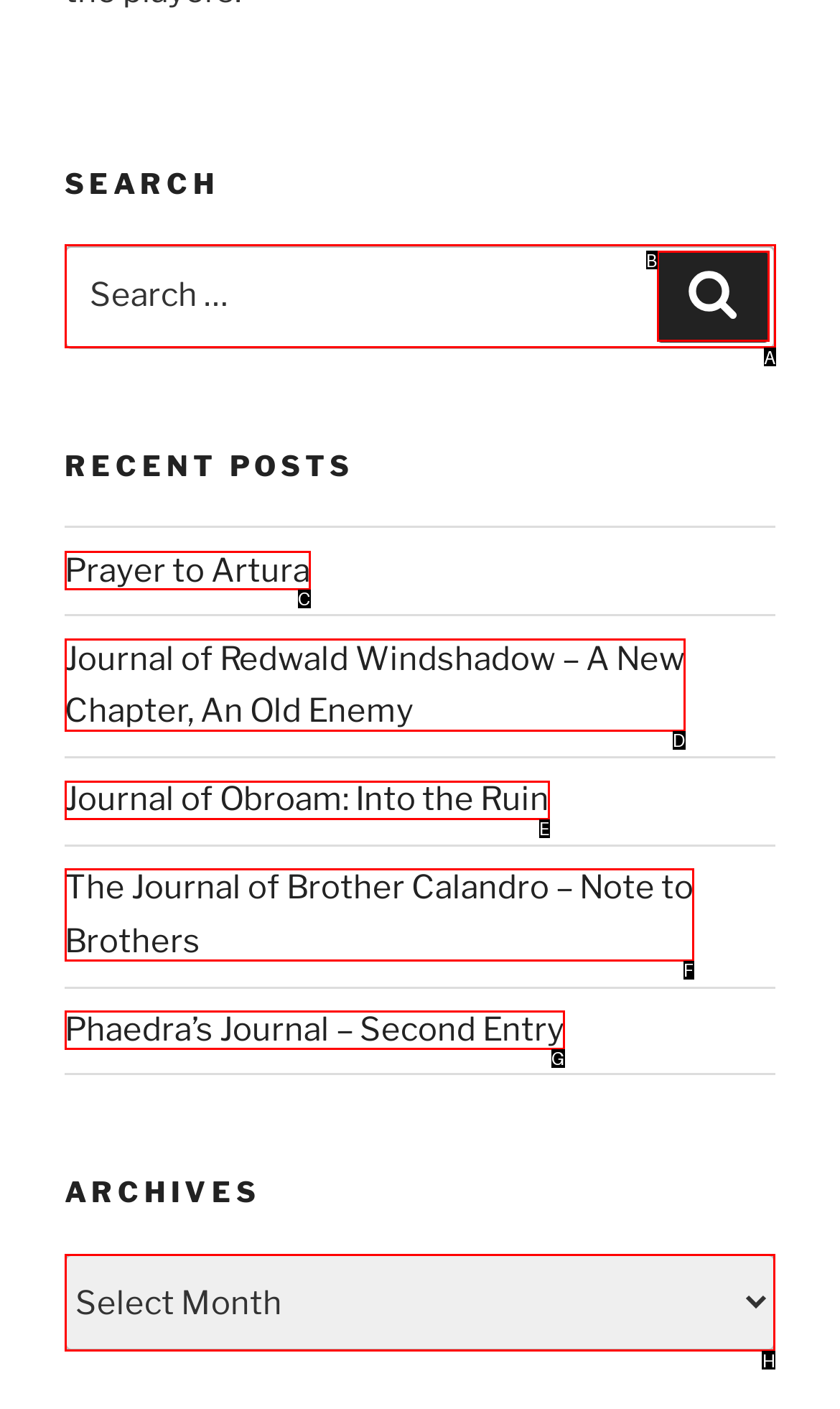Tell me which one HTML element I should click to complete this task: Select an option from Archives Answer with the option's letter from the given choices directly.

H